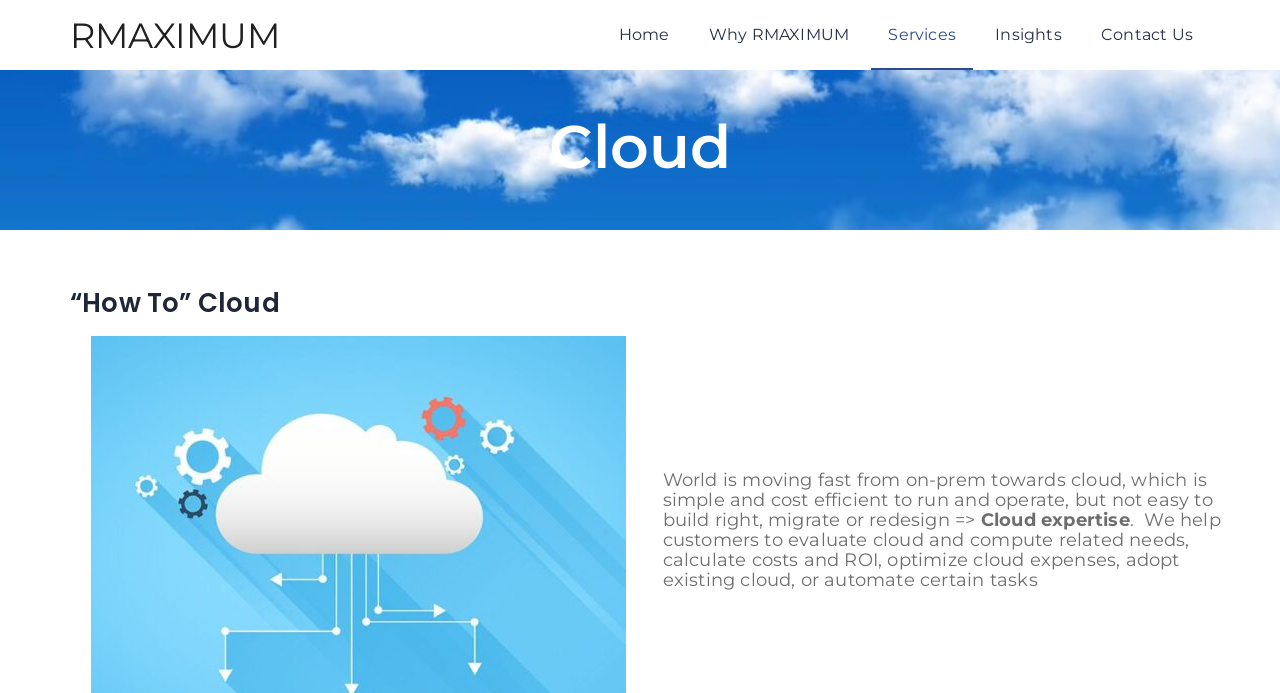Review the image closely and give a comprehensive answer to the question: What is the name of the company?

The name of the company can be found in the top-left corner of the webpage, where it says 'RMAXIMUM' in a link format.